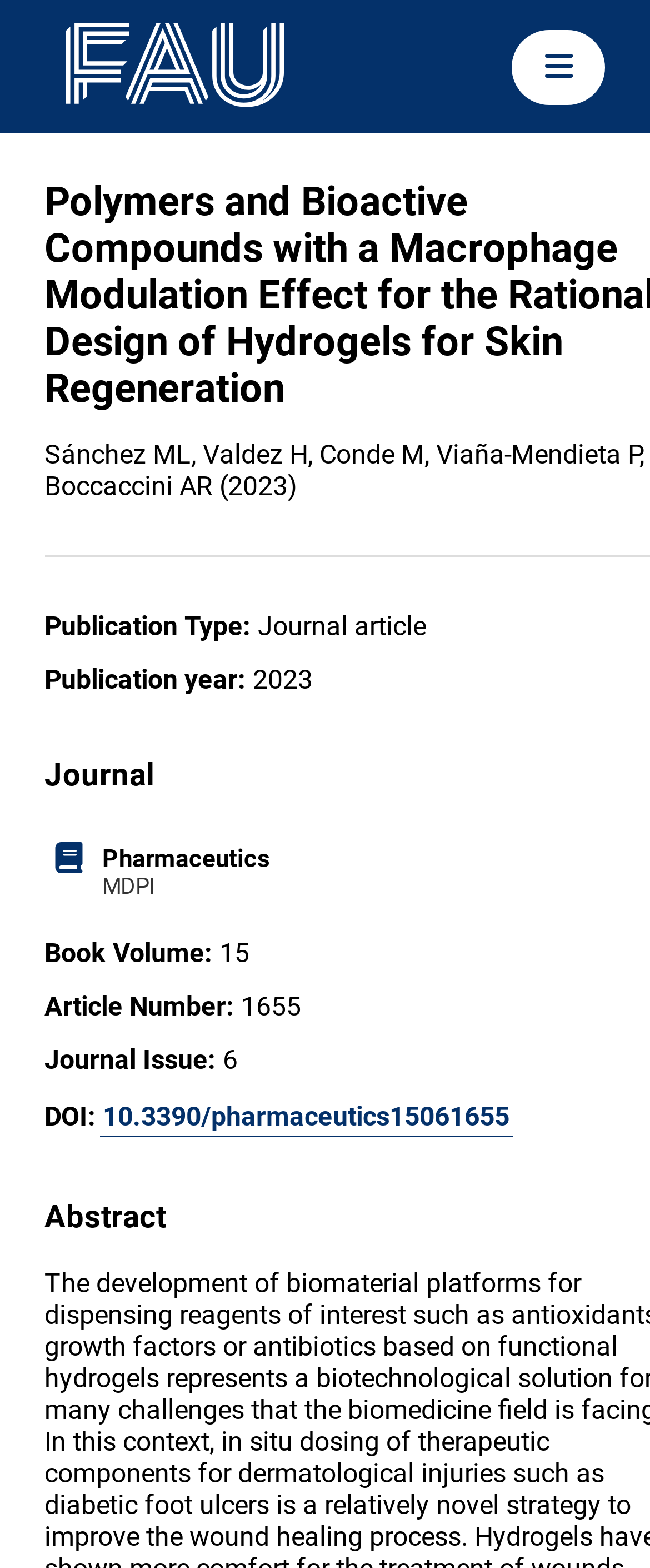What is the article number of the publication?
Observe the image and answer the question with a one-word or short phrase response.

1655